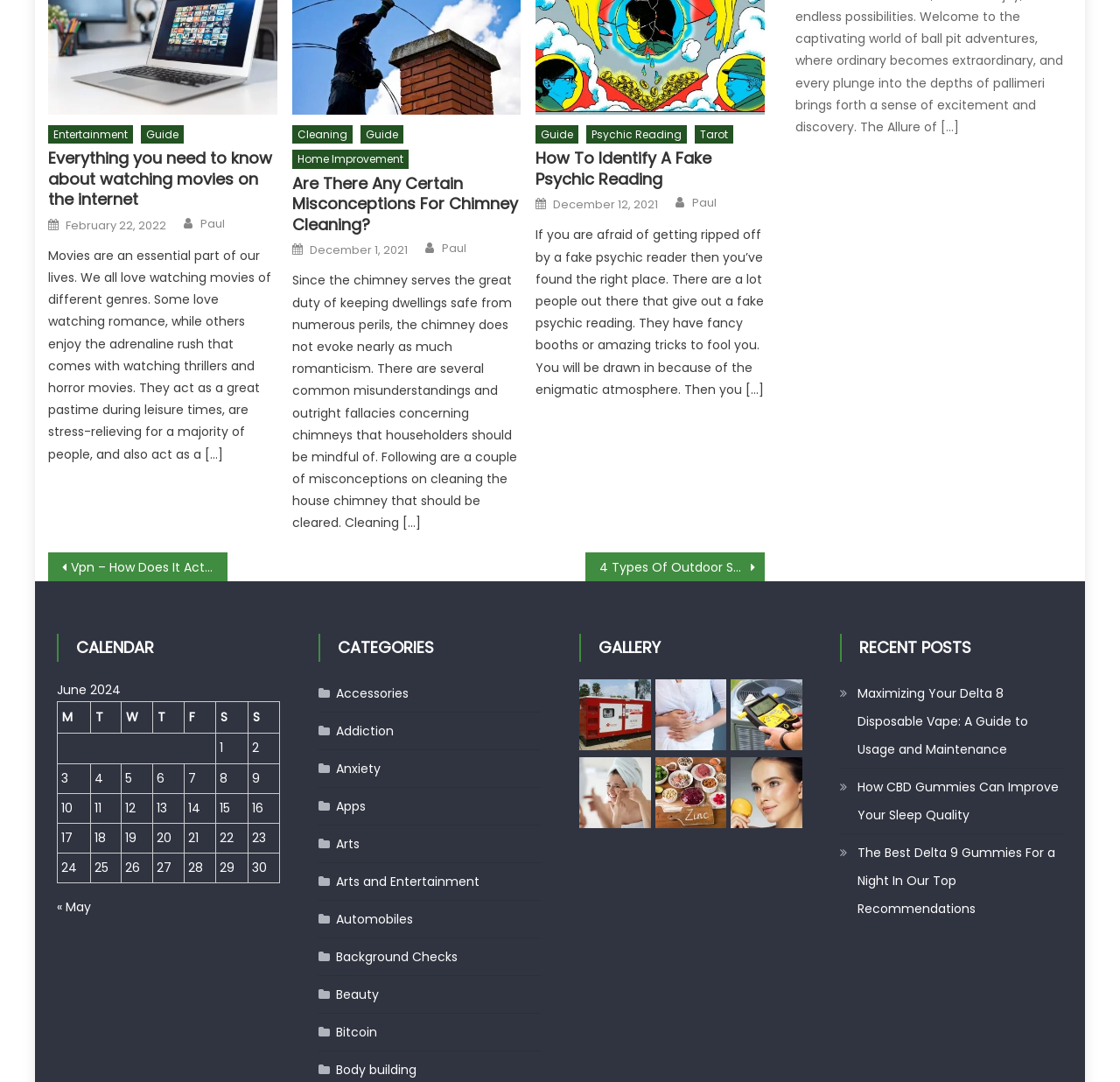Please specify the bounding box coordinates of the region to click in order to perform the following instruction: "View the post about identifying a fake psychic reading".

[0.478, 0.137, 0.683, 0.175]